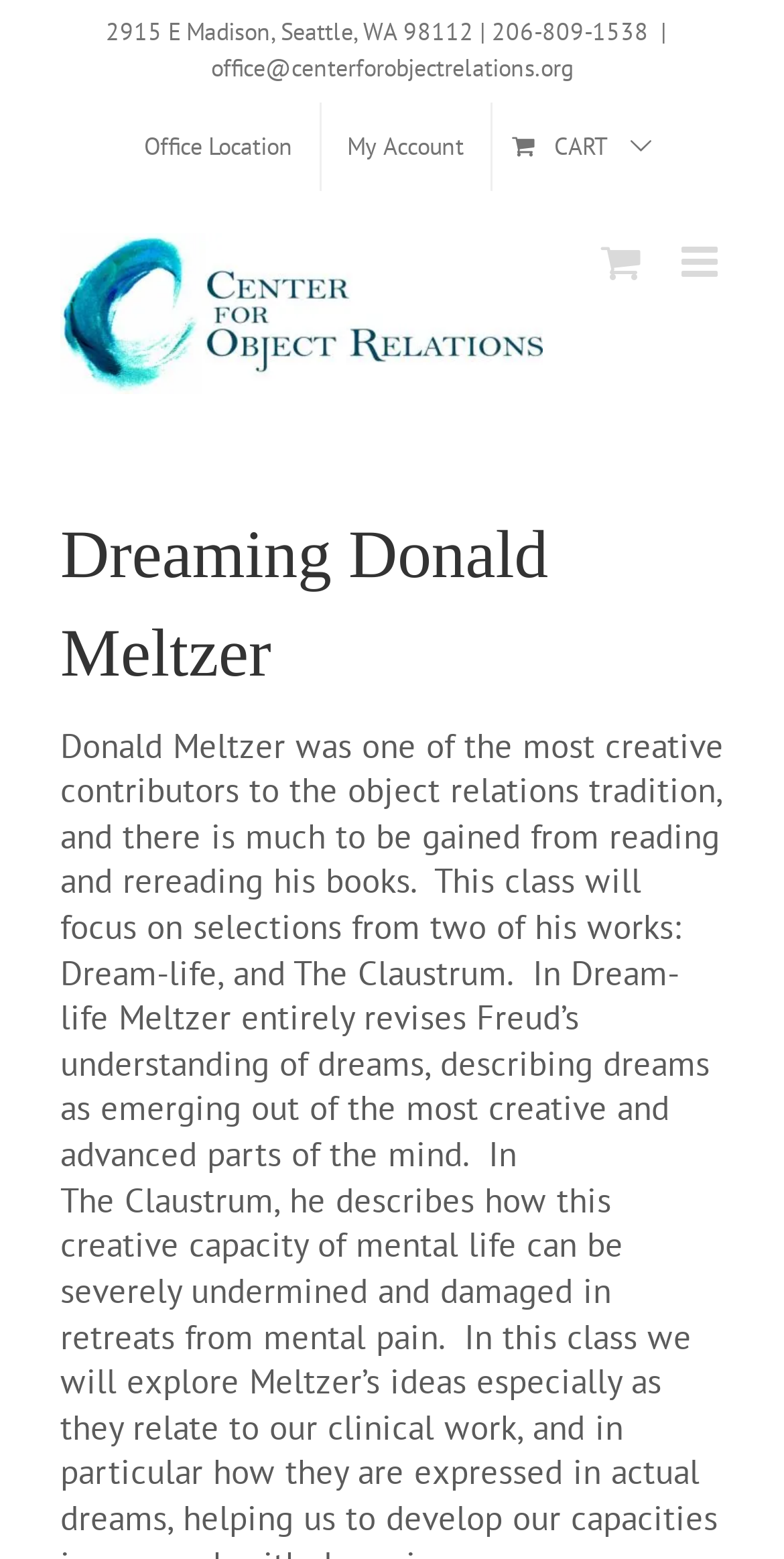Please identify the bounding box coordinates of the element's region that I should click in order to complete the following instruction: "View cart". The bounding box coordinates consist of four float numbers between 0 and 1, i.e., [left, top, right, bottom].

[0.627, 0.066, 0.85, 0.123]